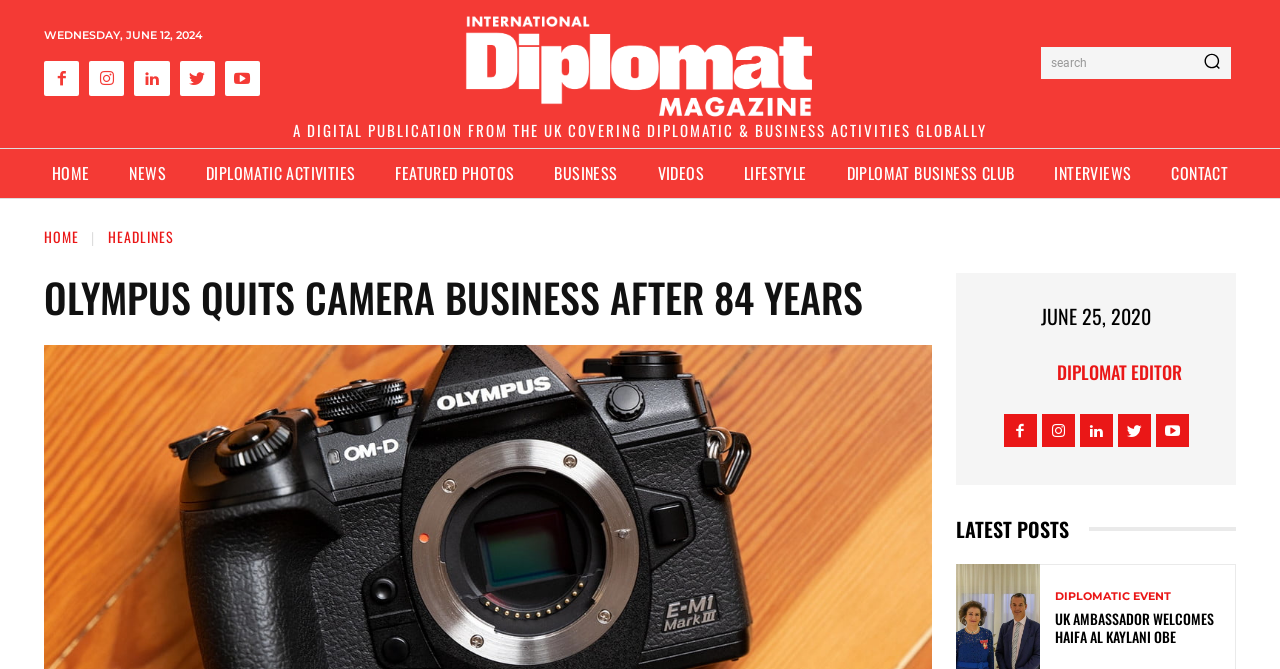Identify the bounding box for the UI element specified in this description: "News". The coordinates must be four float numbers between 0 and 1, formatted as [left, top, right, bottom].

[0.085, 0.219, 0.145, 0.301]